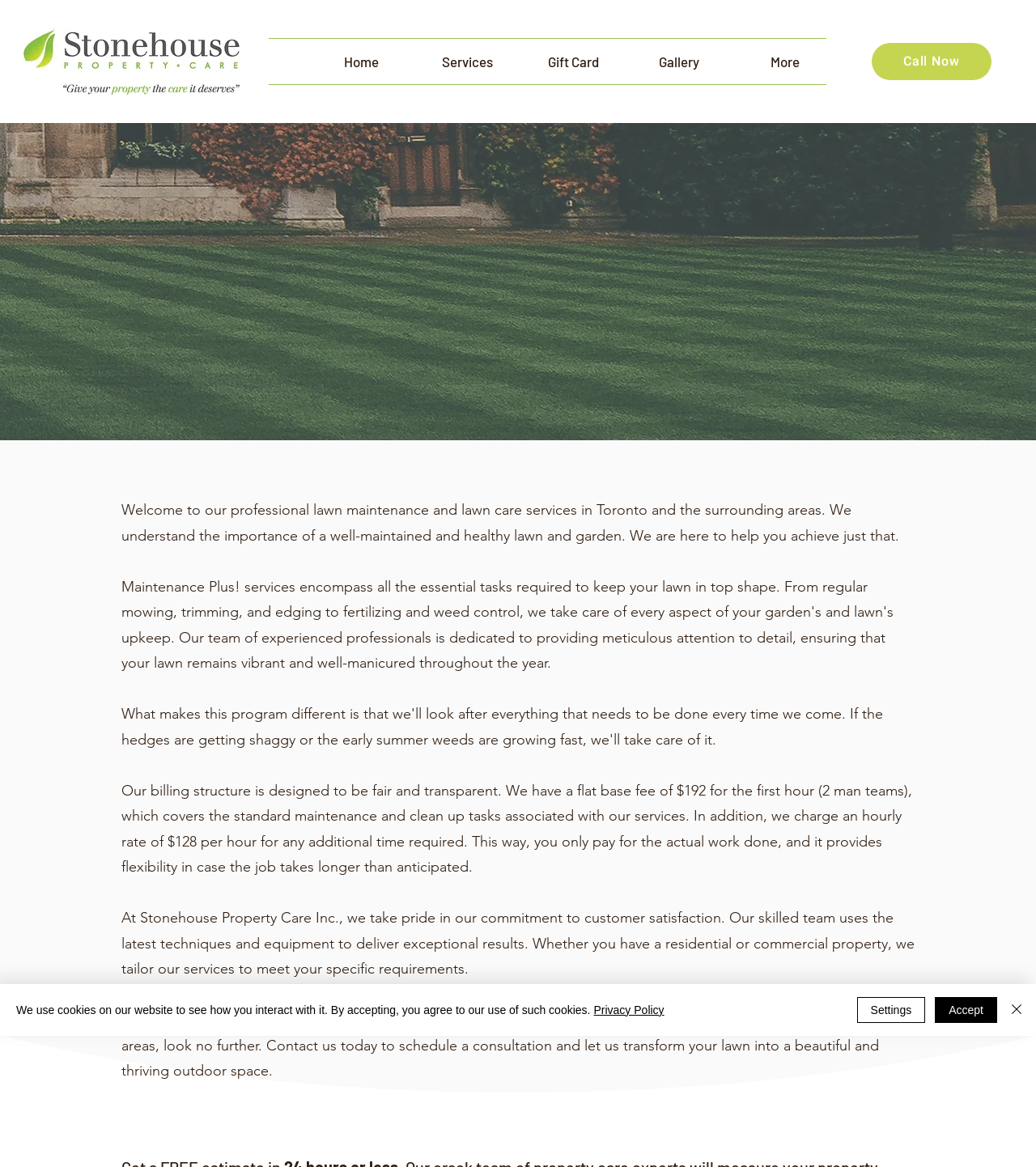Kindly provide the bounding box coordinates of the section you need to click on to fulfill the given instruction: "Click the logo".

[0.022, 0.024, 0.231, 0.081]